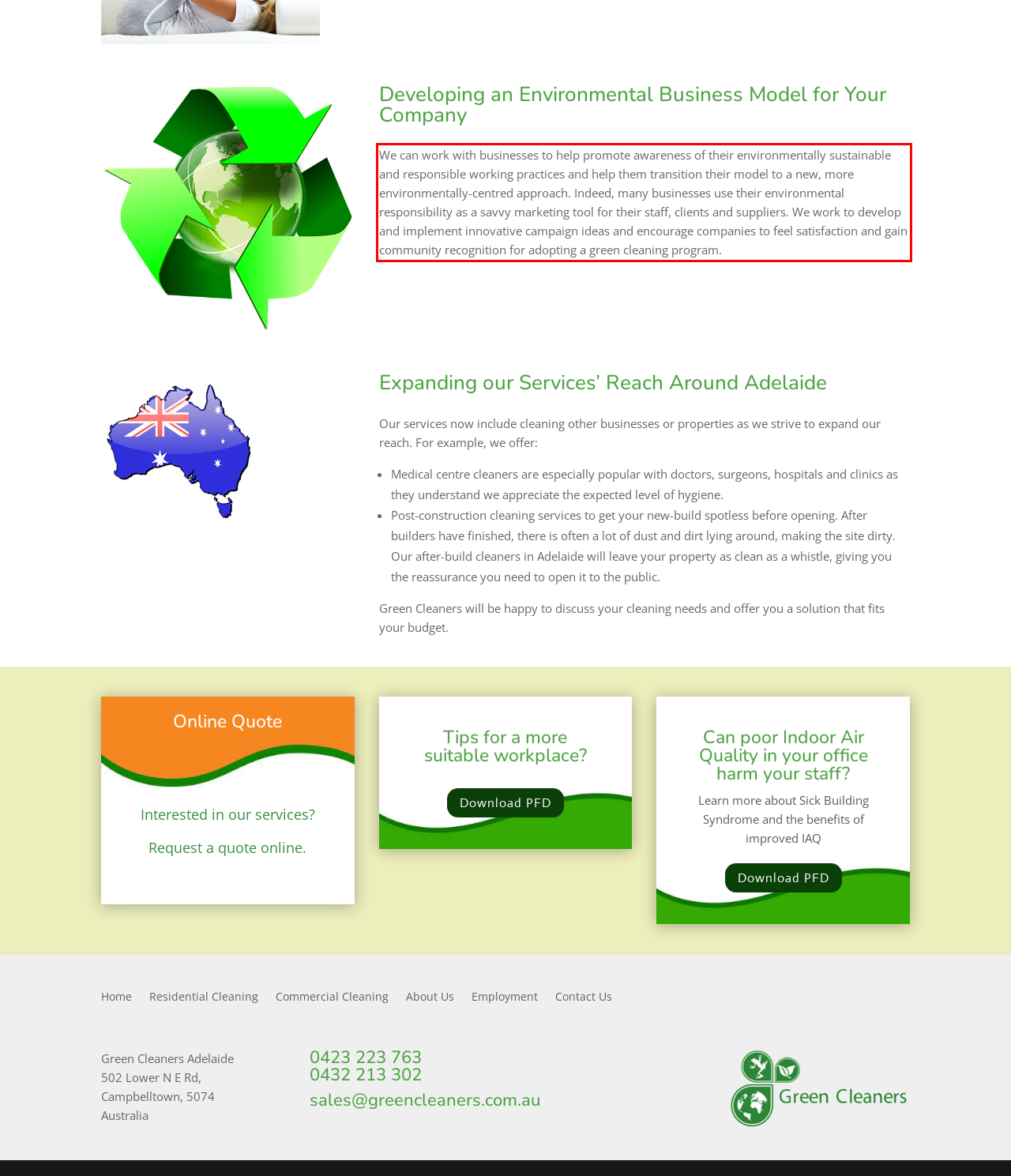Examine the webpage screenshot, find the red bounding box, and extract the text content within this marked area.

We can work with businesses to help promote awareness of their environmentally sustainable and responsible working practices and help them transition their model to a new, more environmentally-centred approach. Indeed, many businesses use their environmental responsibility as a savvy marketing tool for their staff, clients and suppliers. We work to develop and implement innovative campaign ideas and encourage companies to feel satisfaction and gain community recognition for adopting a green cleaning program.